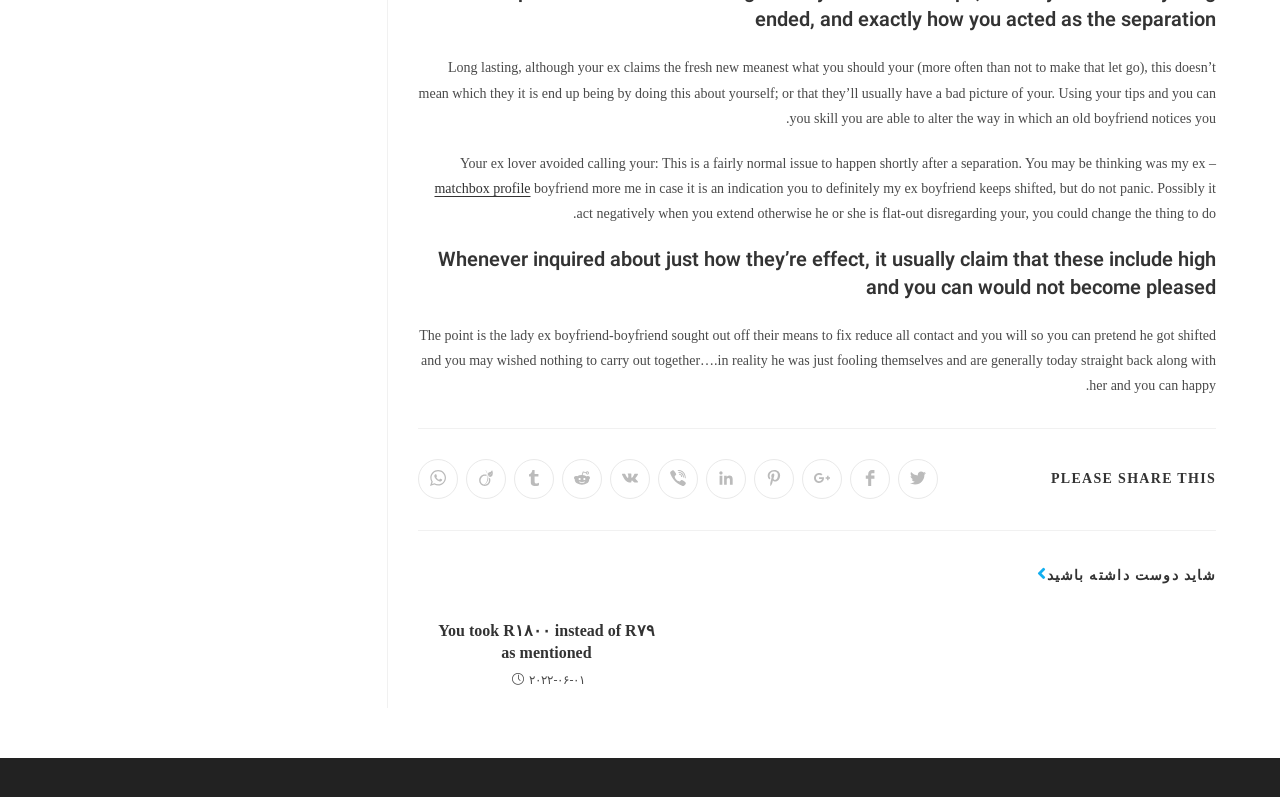Identify the bounding box coordinates for the element that needs to be clicked to fulfill this instruction: "Click on 'You took R۱۸۰۰ instead of R۷۹ as mentioned'". Provide the coordinates in the format of four float numbers between 0 and 1: [left, top, right, bottom].

[0.336, 0.778, 0.518, 0.834]